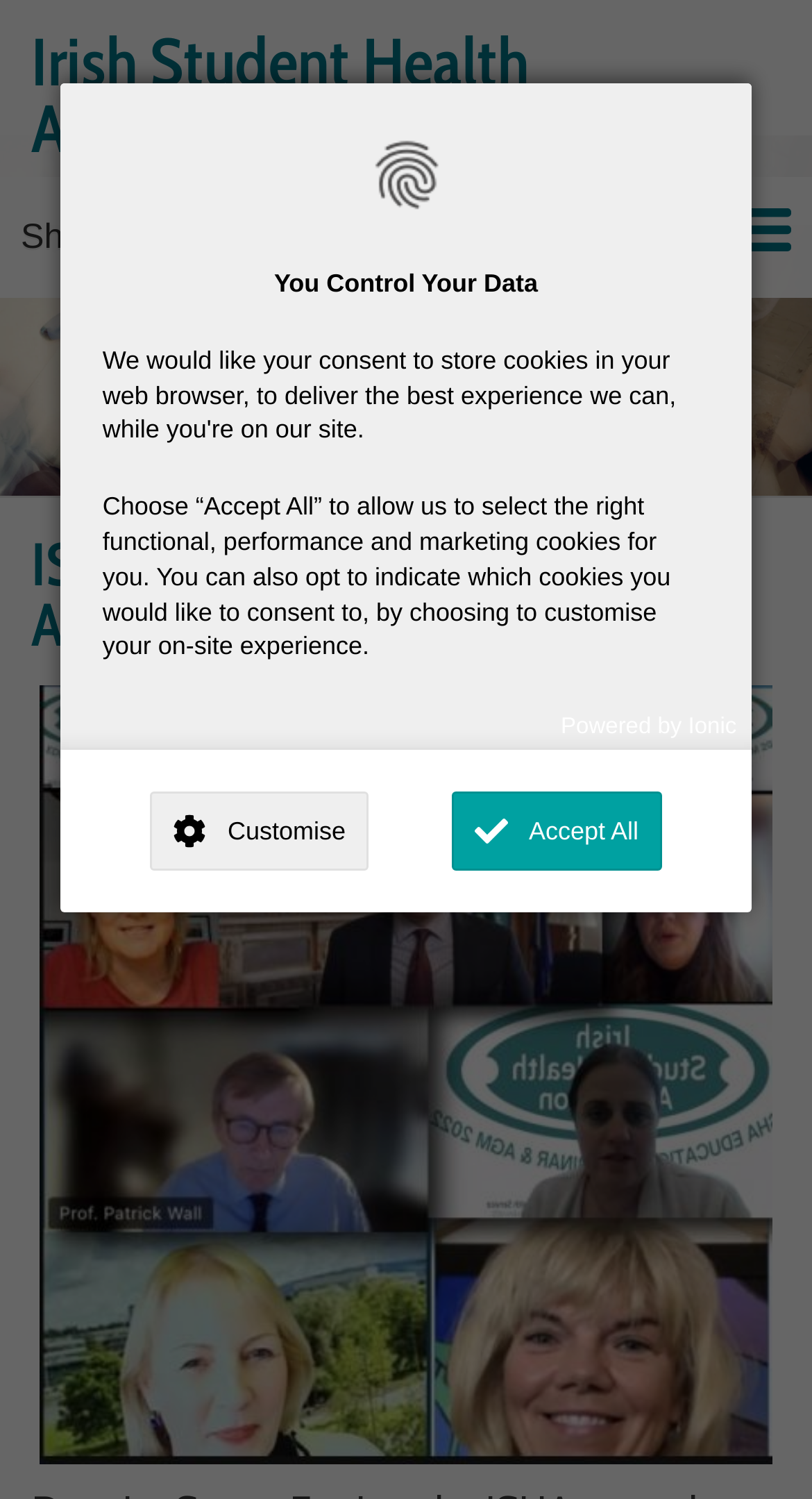Determine the bounding box coordinates of the element's region needed to click to follow the instruction: "Click the 'Home' link". Provide these coordinates as four float numbers between 0 and 1, formatted as [left, top, right, bottom].

[0.013, 0.205, 0.987, 0.267]